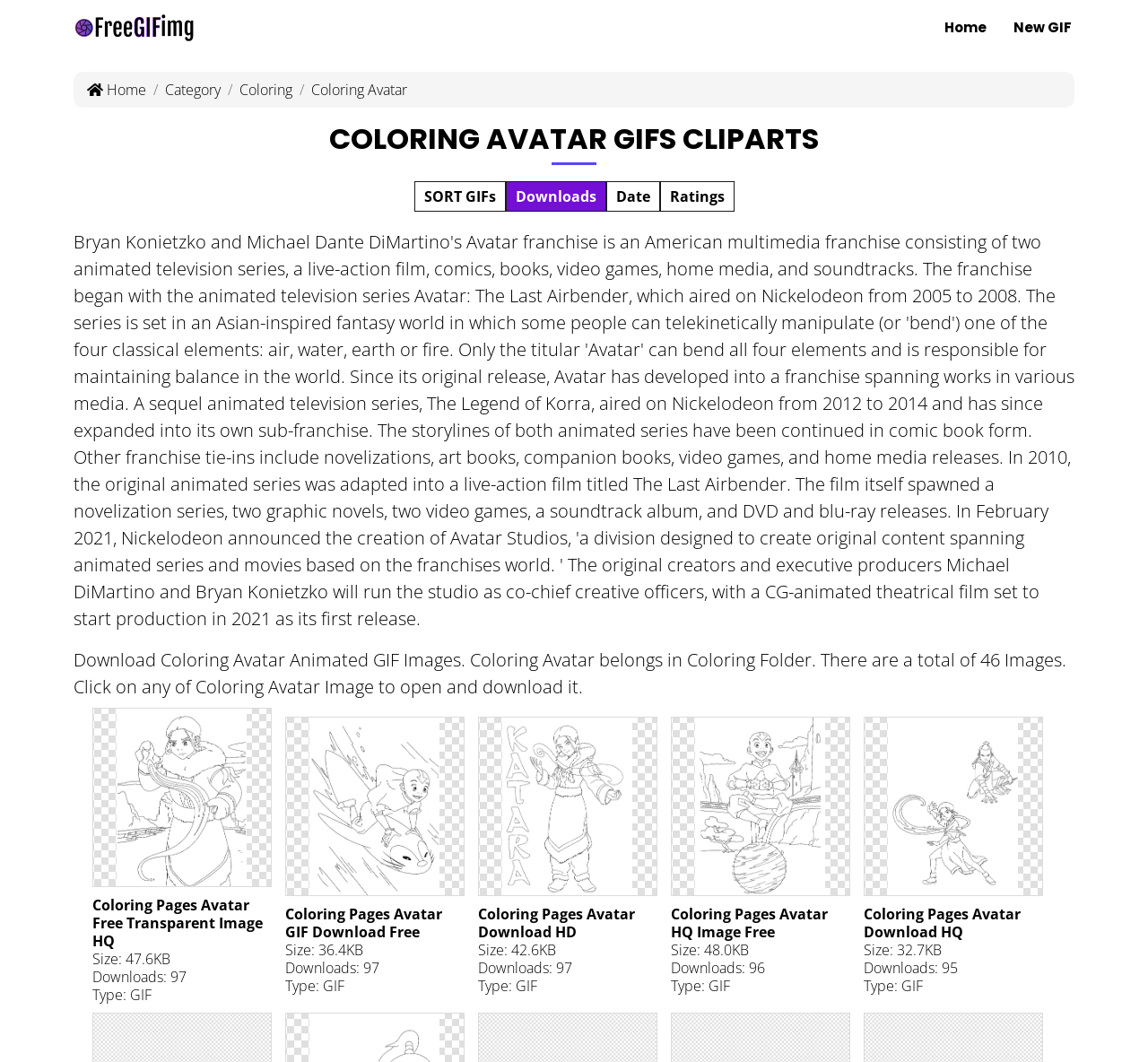Determine the bounding box coordinates for the area that should be clicked to carry out the following instruction: "Download the Coloring Pages Avatar Free Transparent Image HQ GIF Image".

[0.08, 0.667, 0.236, 0.959]